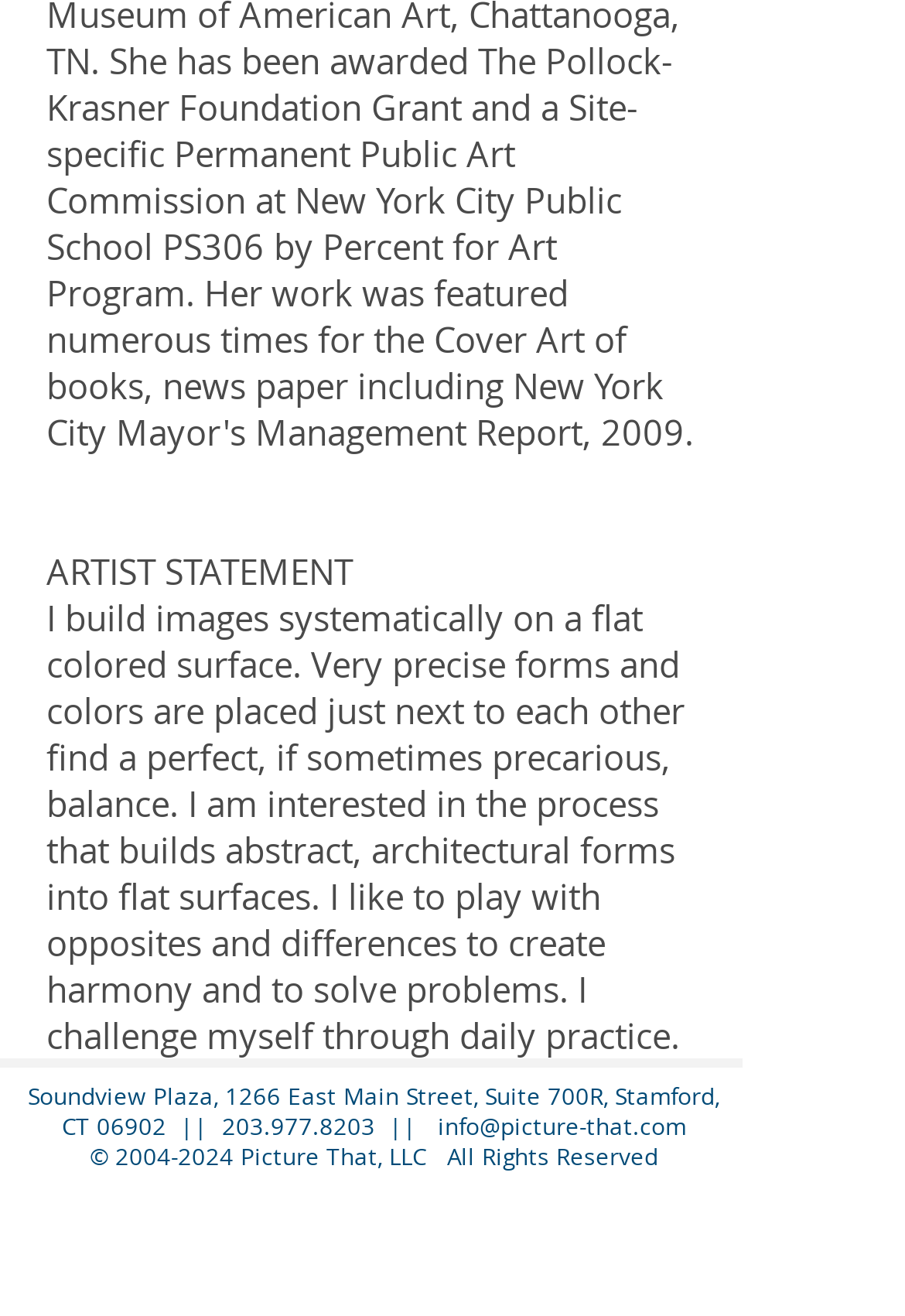Given the description: "203.977.8203", determine the bounding box coordinates of the UI element. The coordinates should be formatted as four float numbers between 0 and 1, [left, top, right, bottom].

[0.245, 0.845, 0.414, 0.868]